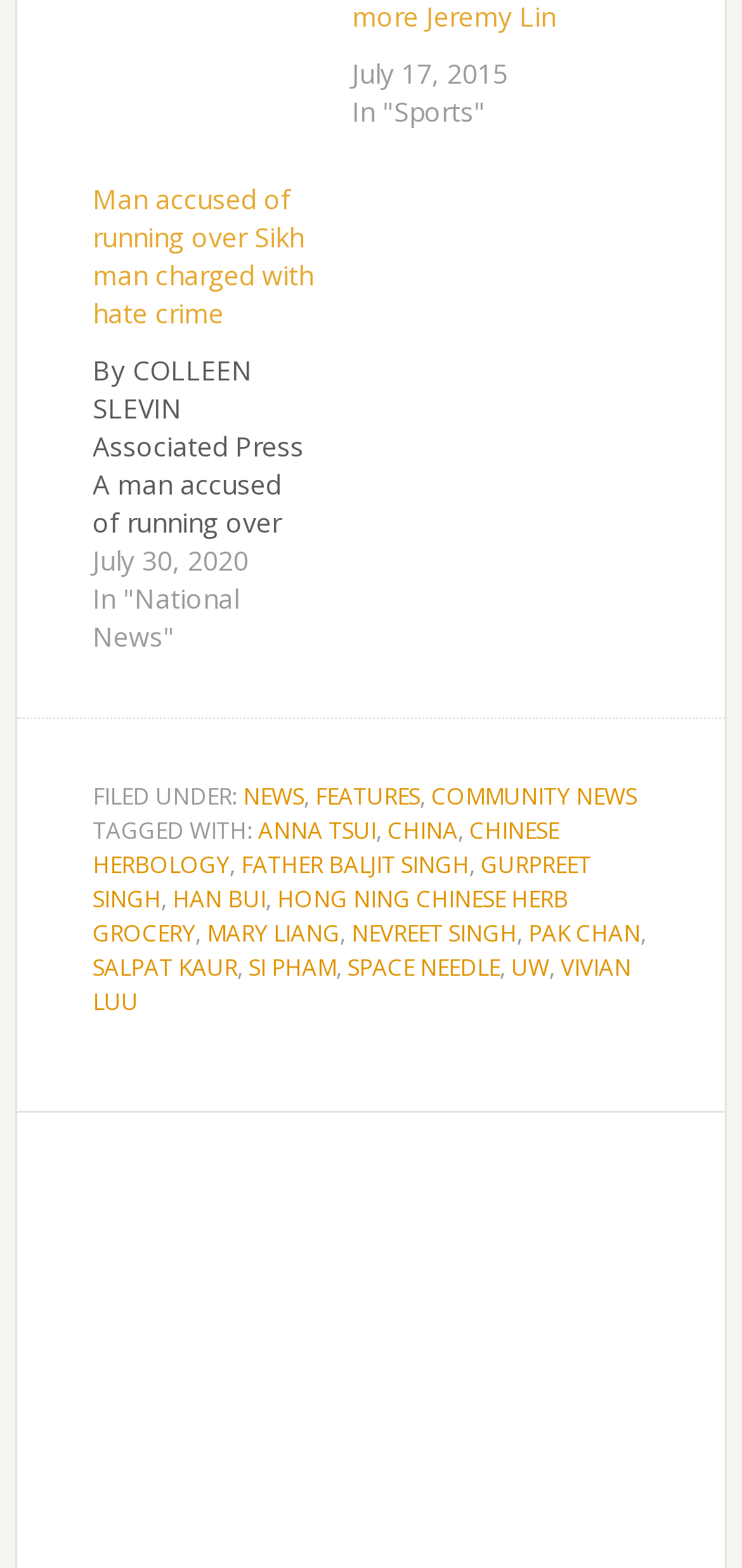Who is the author of the second news article?
Please look at the screenshot and answer in one word or a short phrase.

Not mentioned